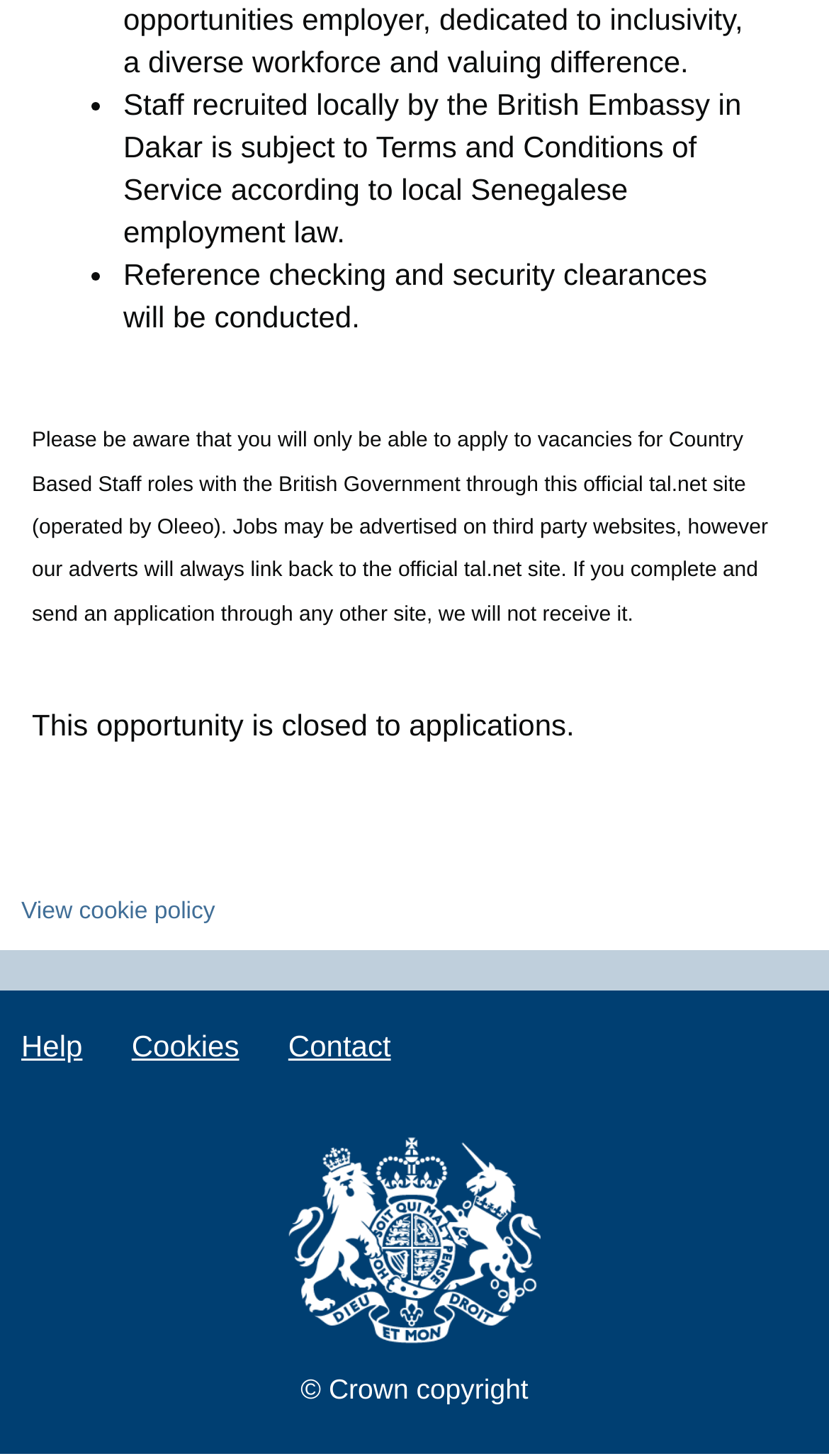Identify the bounding box coordinates for the UI element described as follows: View cookie policy. Use the format (top-left x, top-left y, bottom-right x, bottom-right y) and ensure all values are floating point numbers between 0 and 1.

[0.026, 0.618, 0.26, 0.635]